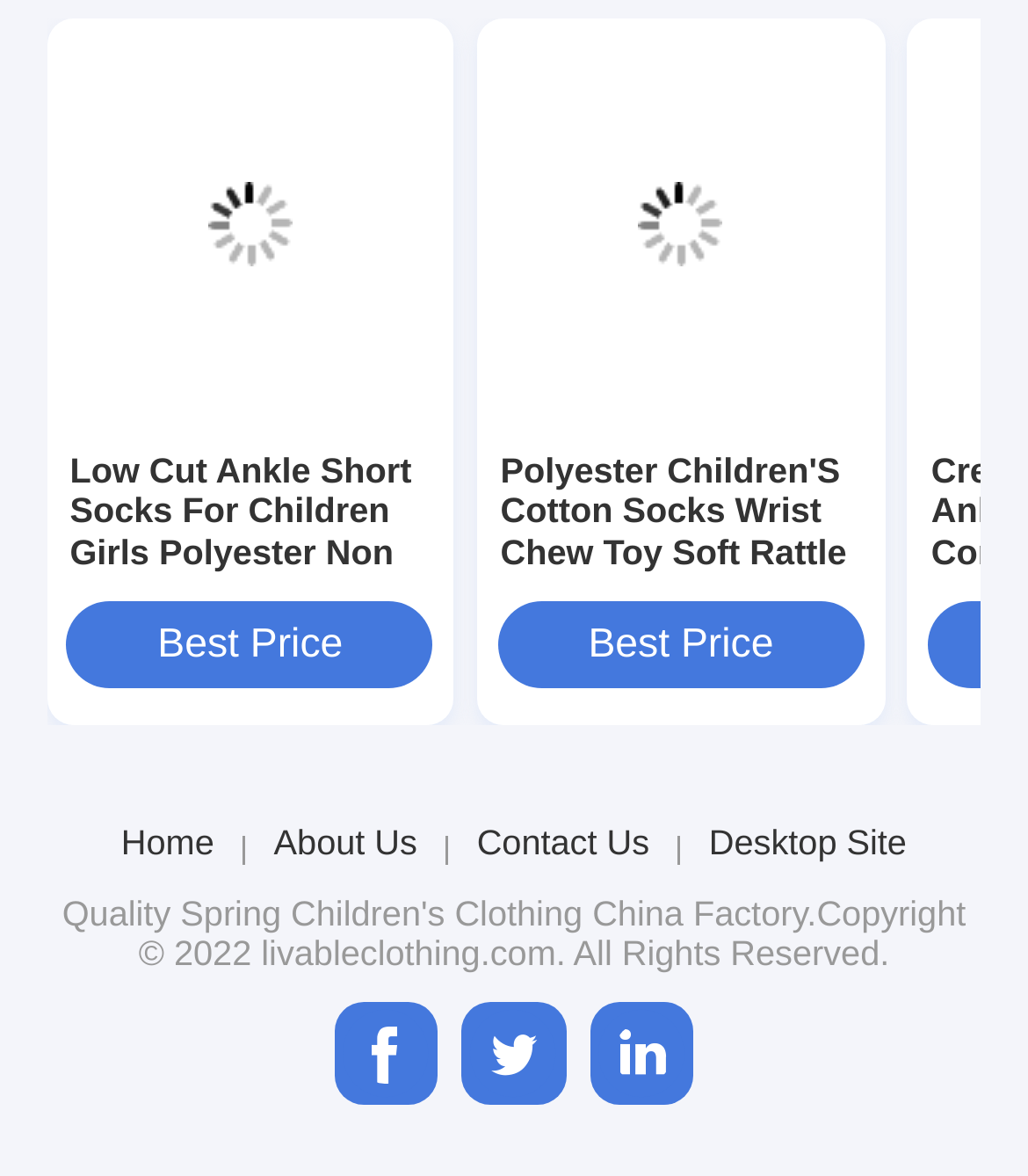Using the element description provided, determine the bounding box coordinates in the format (top-left x, top-left y, bottom-right x, bottom-right y). Ensure that all values are floating point numbers between 0 and 1. Element description: Spring Children's Clothing

[0.175, 0.759, 0.567, 0.793]